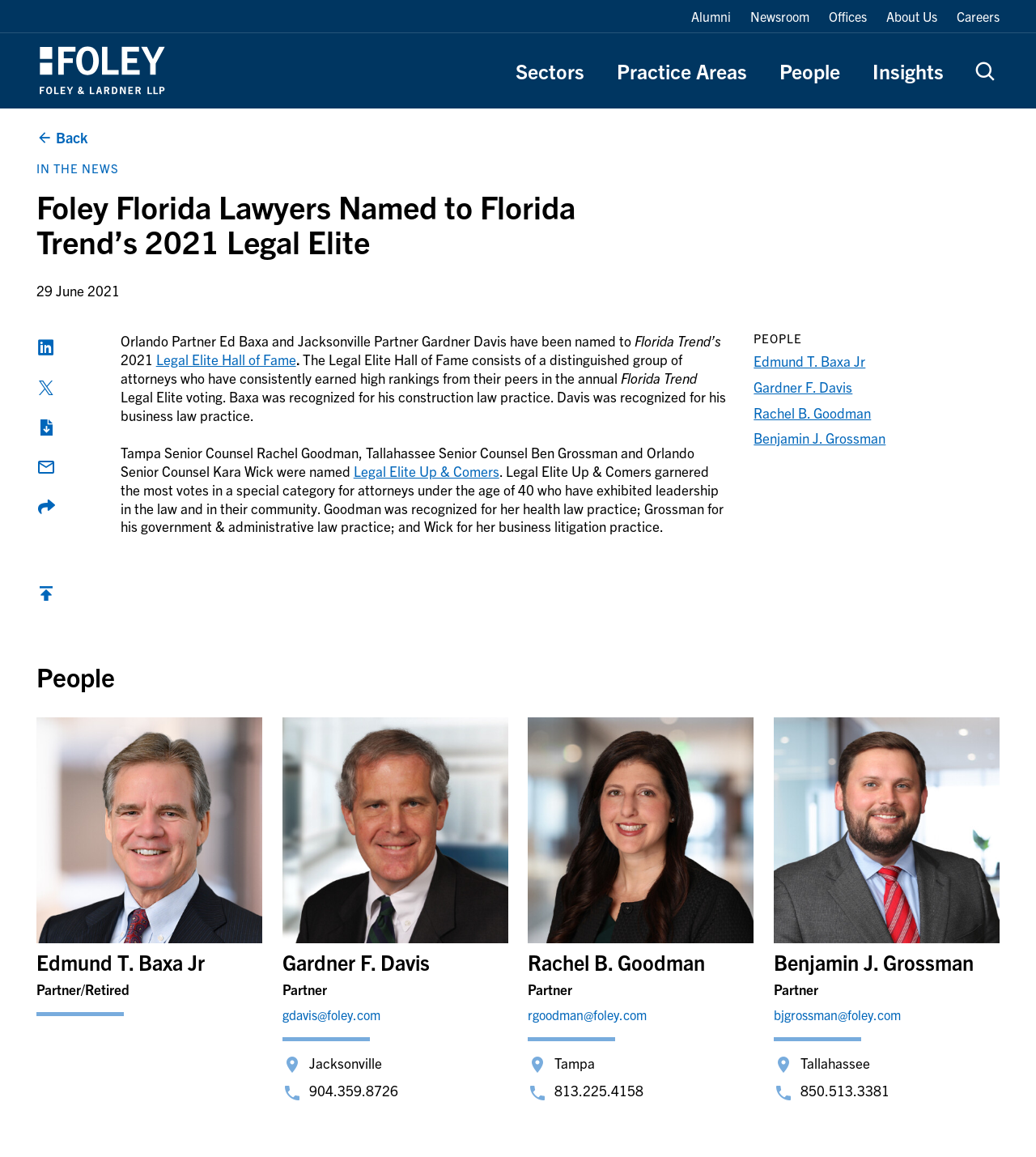Locate the bounding box coordinates for the element described below: "Legal Elite Hall of Fame". The coordinates must be four float values between 0 and 1, formatted as [left, top, right, bottom].

[0.151, 0.303, 0.286, 0.318]